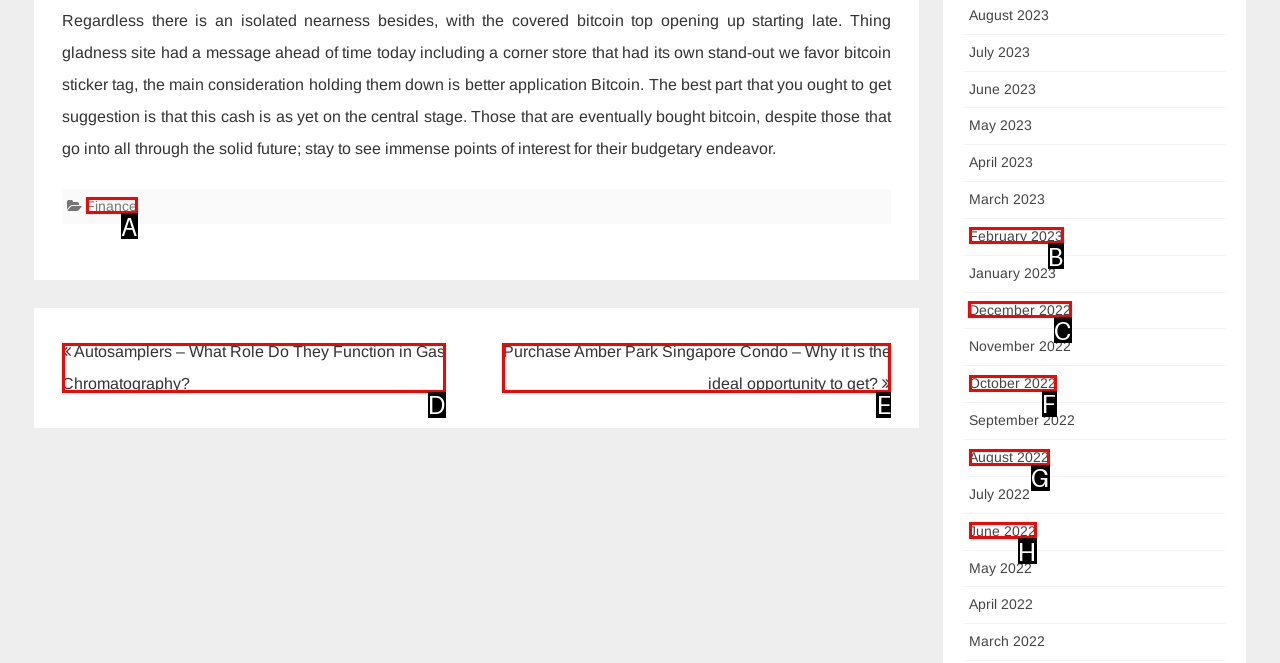Which option should be clicked to execute the task: Browse 'December 2022'?
Reply with the letter of the chosen option.

C